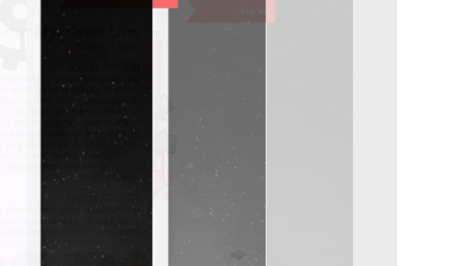What is the aesthetic of the 'Palm Reading Premium' app?
Answer the question based on the image using a single word or a brief phrase.

Modern and luxurious